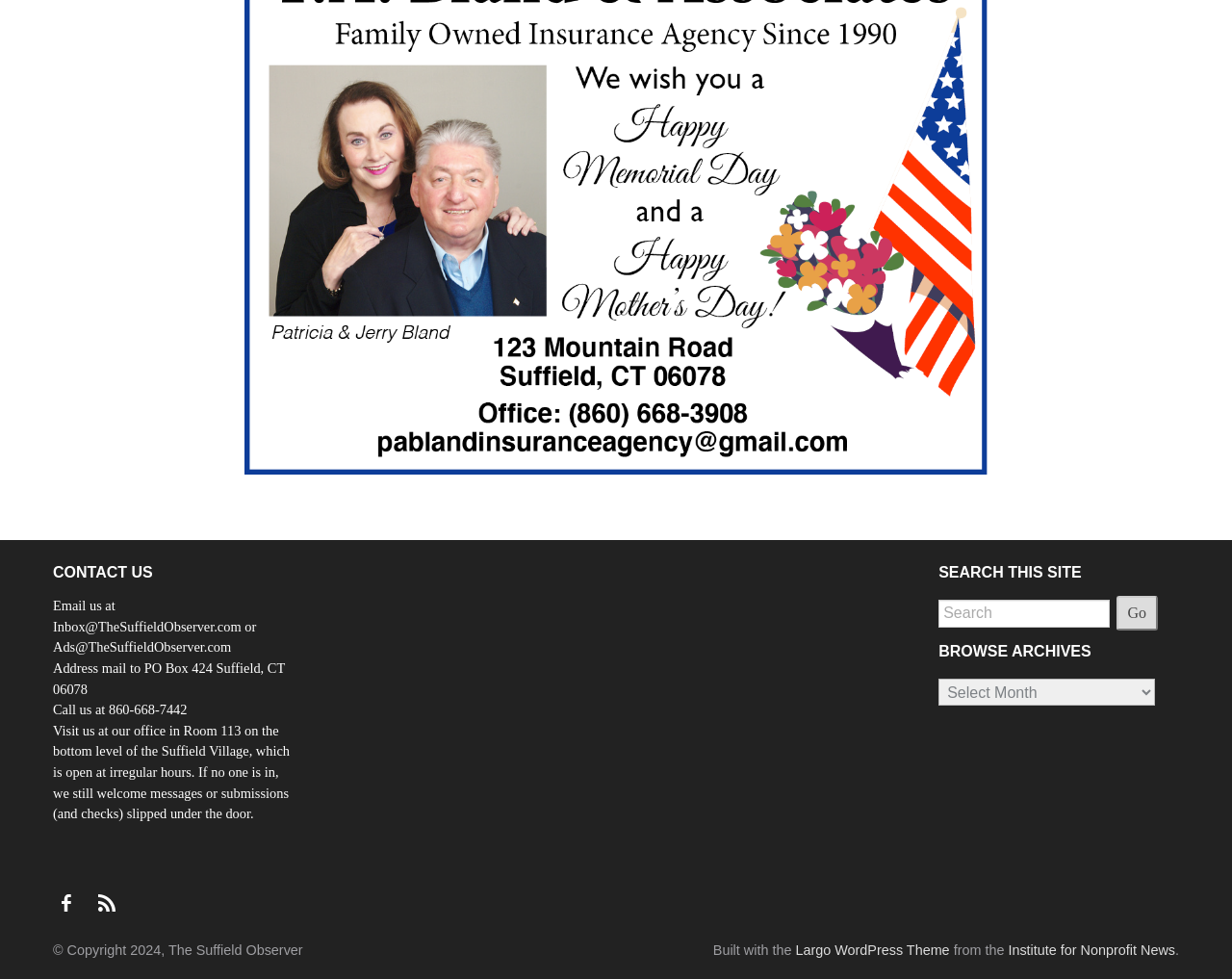Determine the bounding box for the UI element as described: "Go". The coordinates should be represented as four float numbers between 0 and 1, formatted as [left, top, right, bottom].

[0.906, 0.609, 0.94, 0.644]